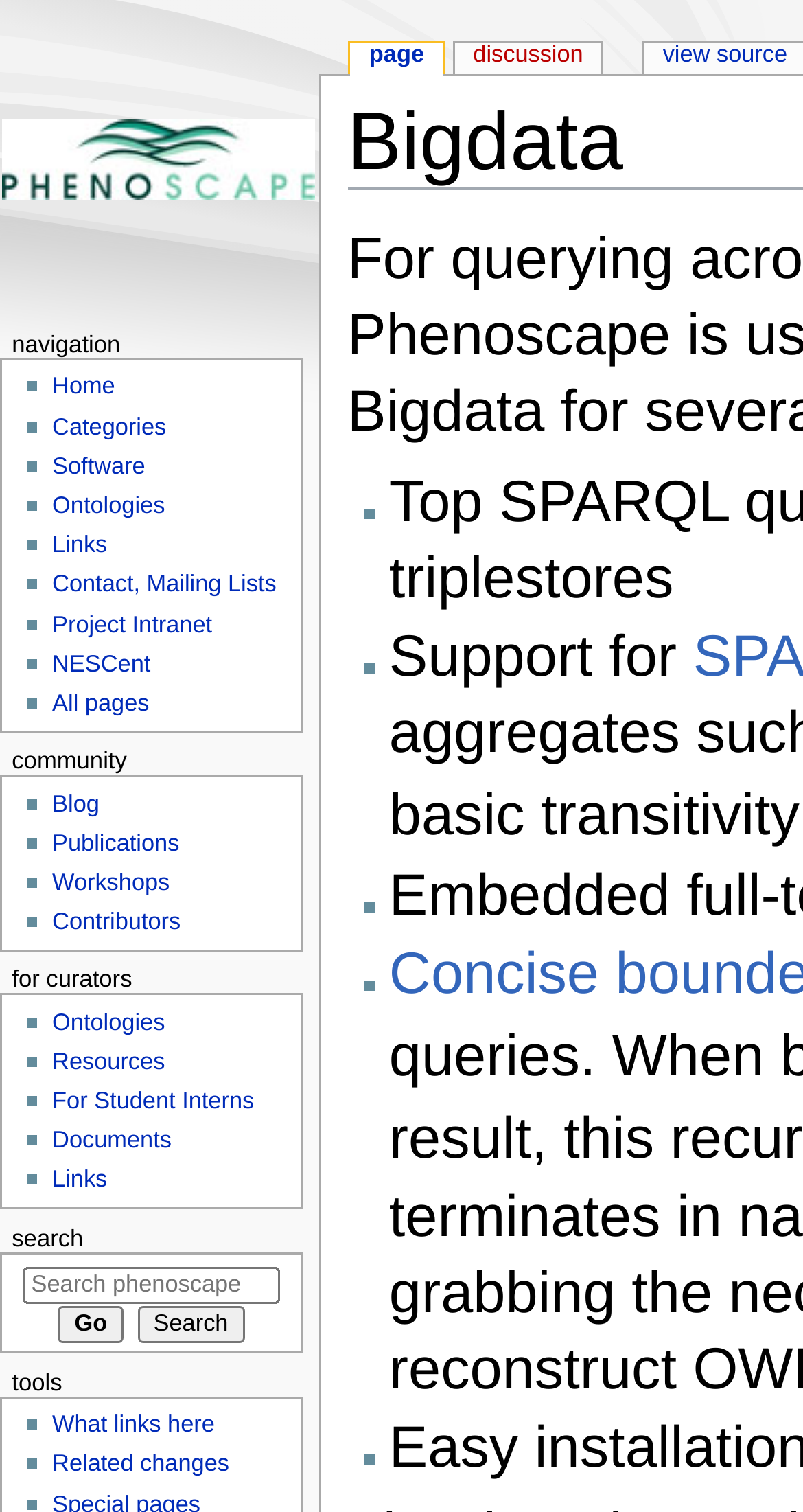Identify the bounding box coordinates of the element that should be clicked to fulfill this task: "Visit the main page". The coordinates should be provided as four float numbers between 0 and 1, i.e., [left, top, right, bottom].

[0.0, 0.0, 0.397, 0.211]